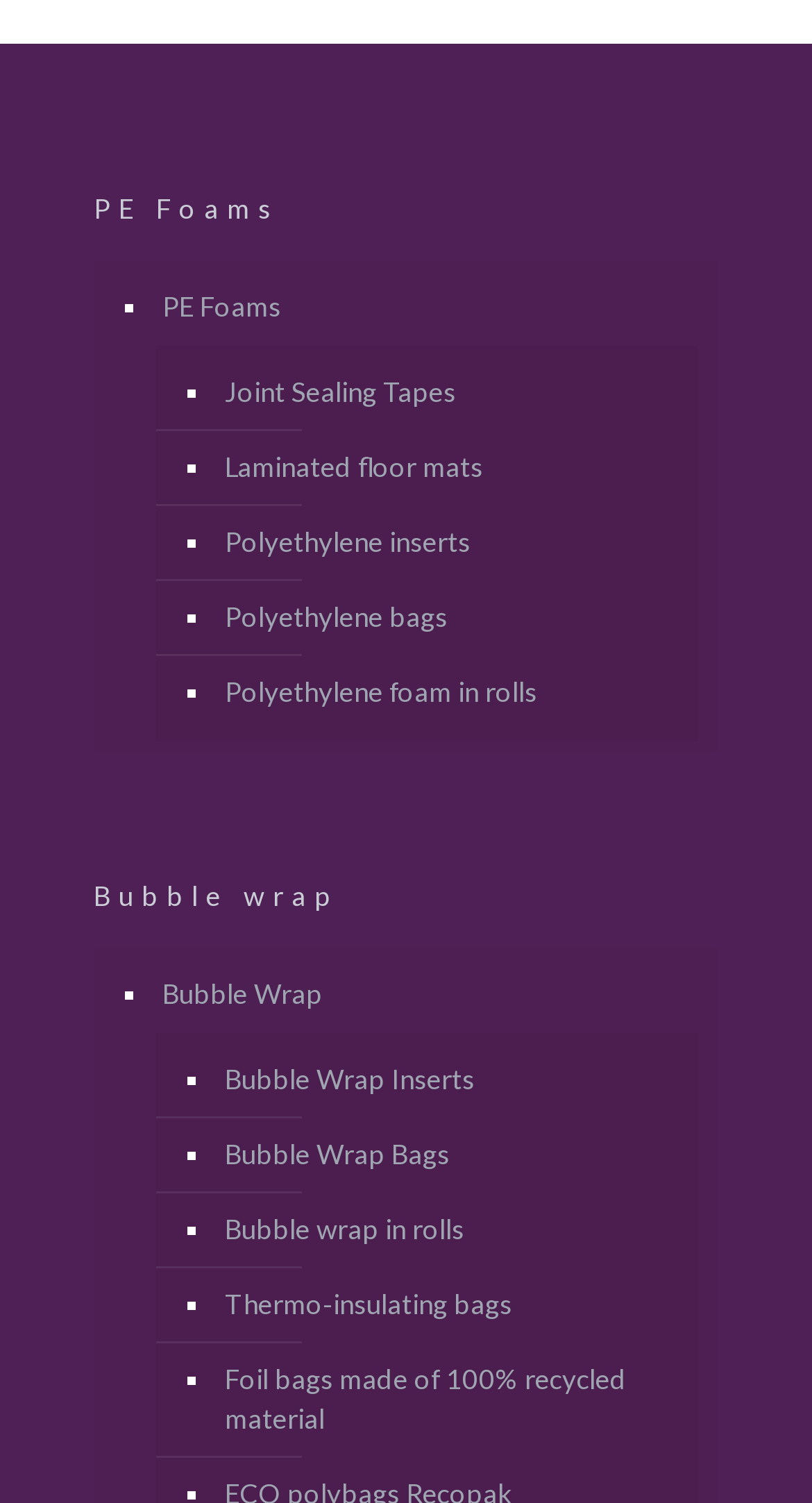Pinpoint the bounding box coordinates of the element that must be clicked to accomplish the following instruction: "View Joint Sealing Tapes". The coordinates should be in the format of four float numbers between 0 and 1, i.e., [left, top, right, bottom].

[0.269, 0.238, 0.833, 0.287]